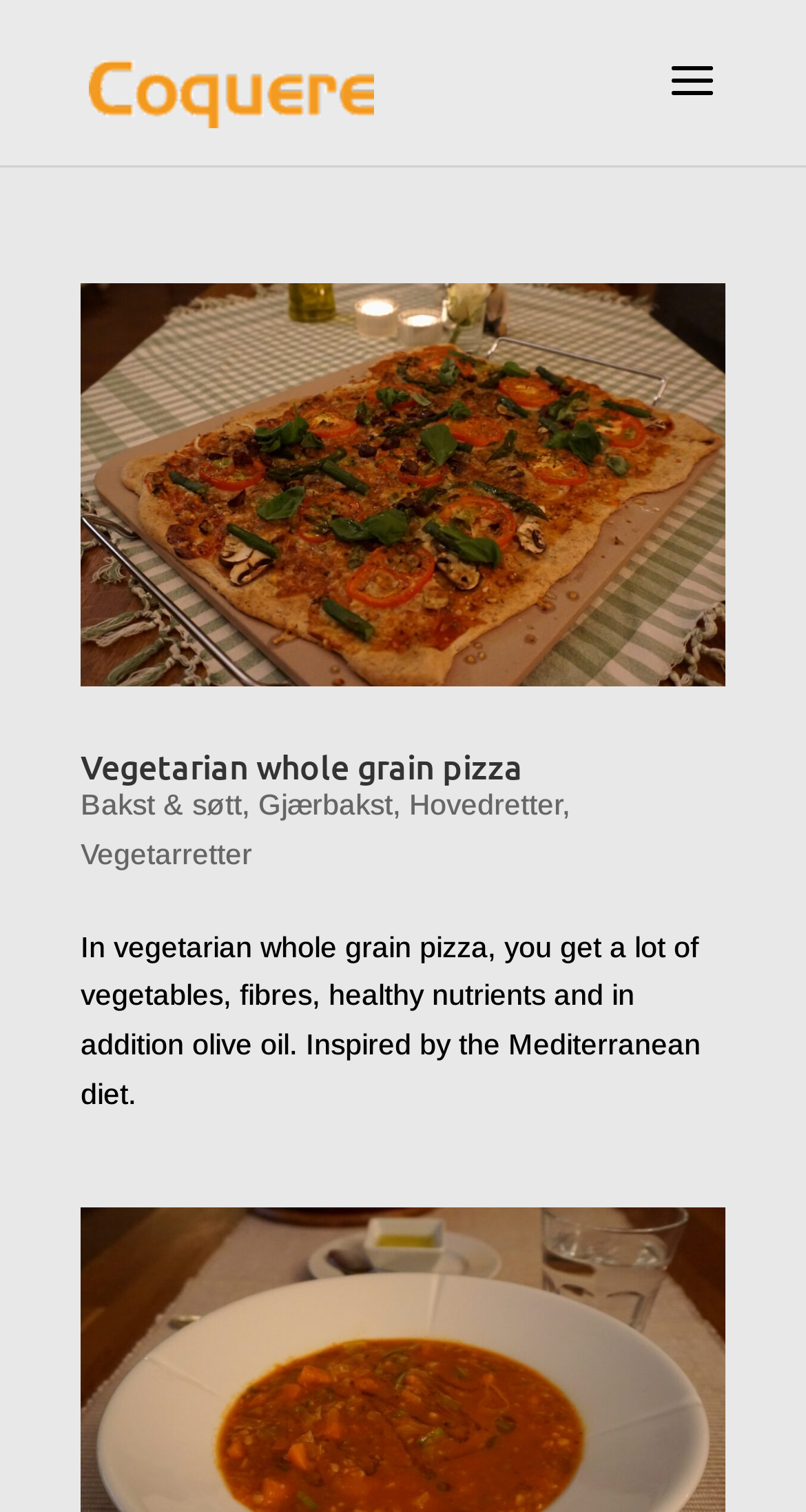What is the purpose of the olive oil in the pizza recipe?
From the image, respond with a single word or phrase.

Healthy nutrients